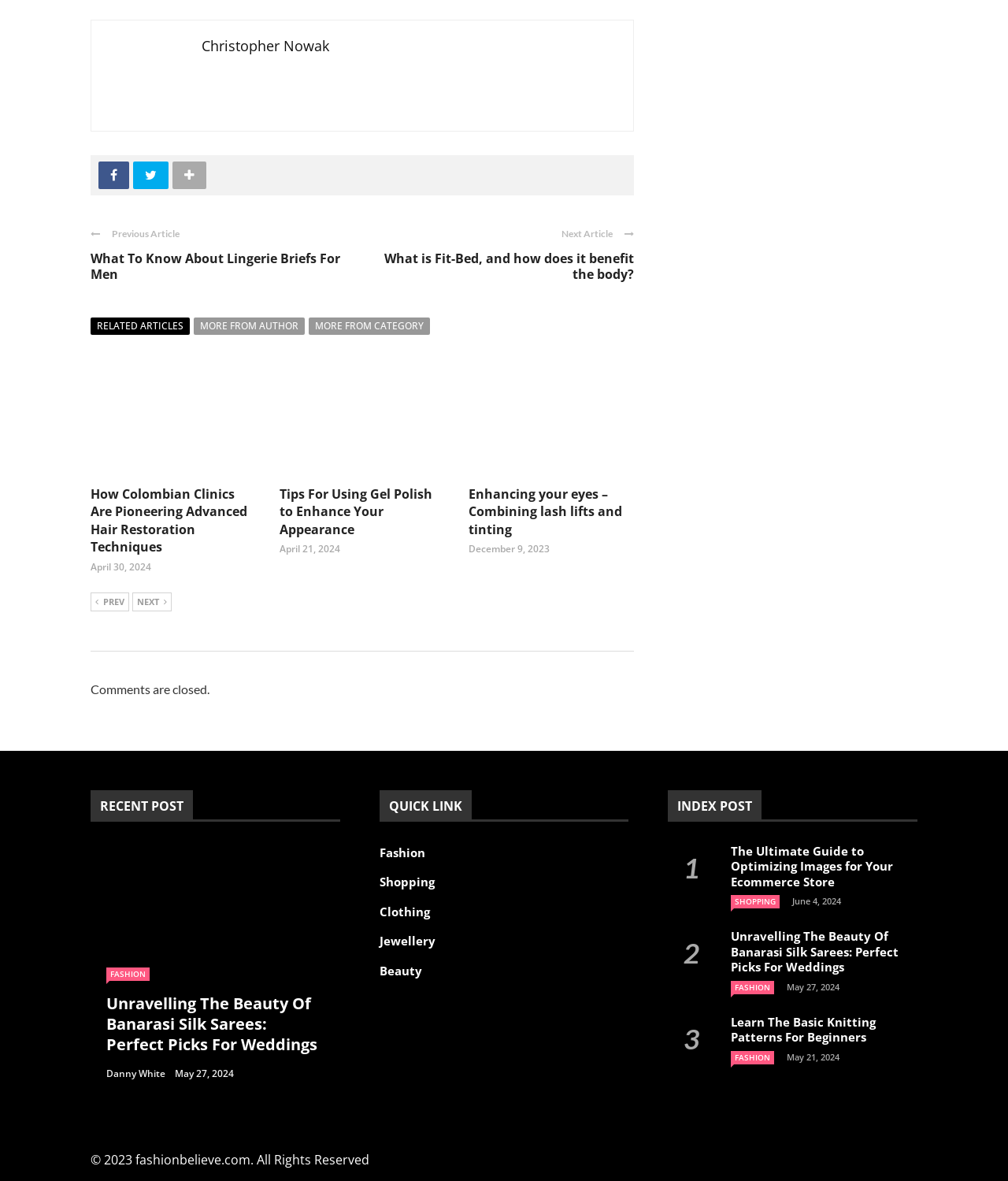Locate the bounding box coordinates of the segment that needs to be clicked to meet this instruction: "Check the recent post about Optimizing Images for Ecommerce Store".

[0.105, 0.819, 0.154, 0.83]